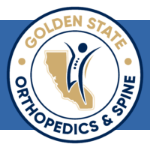Offer a detailed explanation of the image.

The image features the emblem of Golden State Orthopedics & Spine, a healthcare organization dedicated to orthopedic care. The logo prominently displays a stylized figure in motion, symbolizing activity and vitality, set against the outline of California. The name "GOLDEN STATE" arches above, while "ORTHOPEDICS & SPINE" is displayed prominently, indicating the organization's focus on orthopedic and spinal health. The color scheme includes shades of blue and gold, reflecting a professional yet approachable image, which is crucial in the medical field.